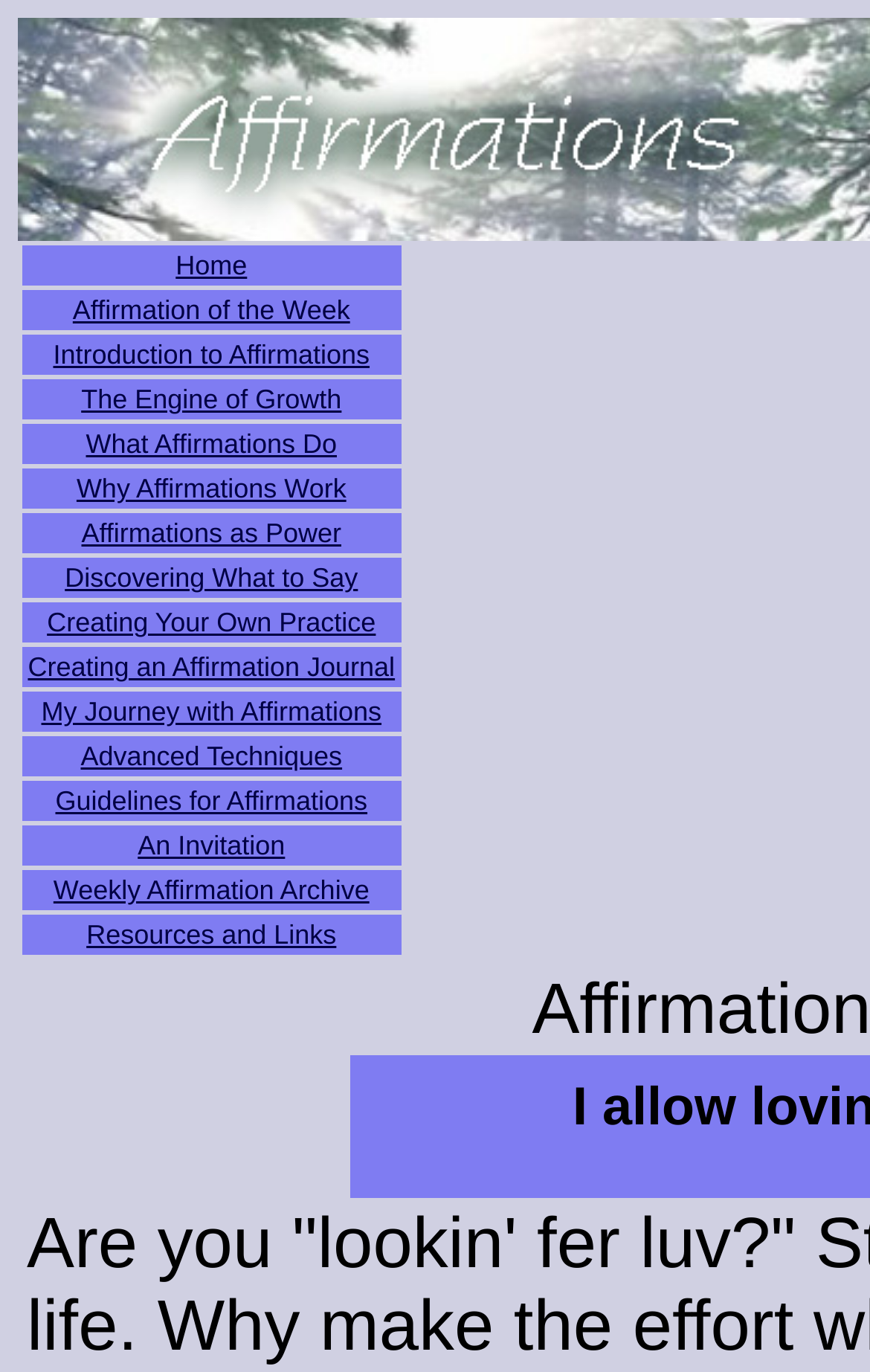Locate the bounding box coordinates of the element that should be clicked to execute the following instruction: "explore the engine of growth".

[0.093, 0.28, 0.393, 0.302]